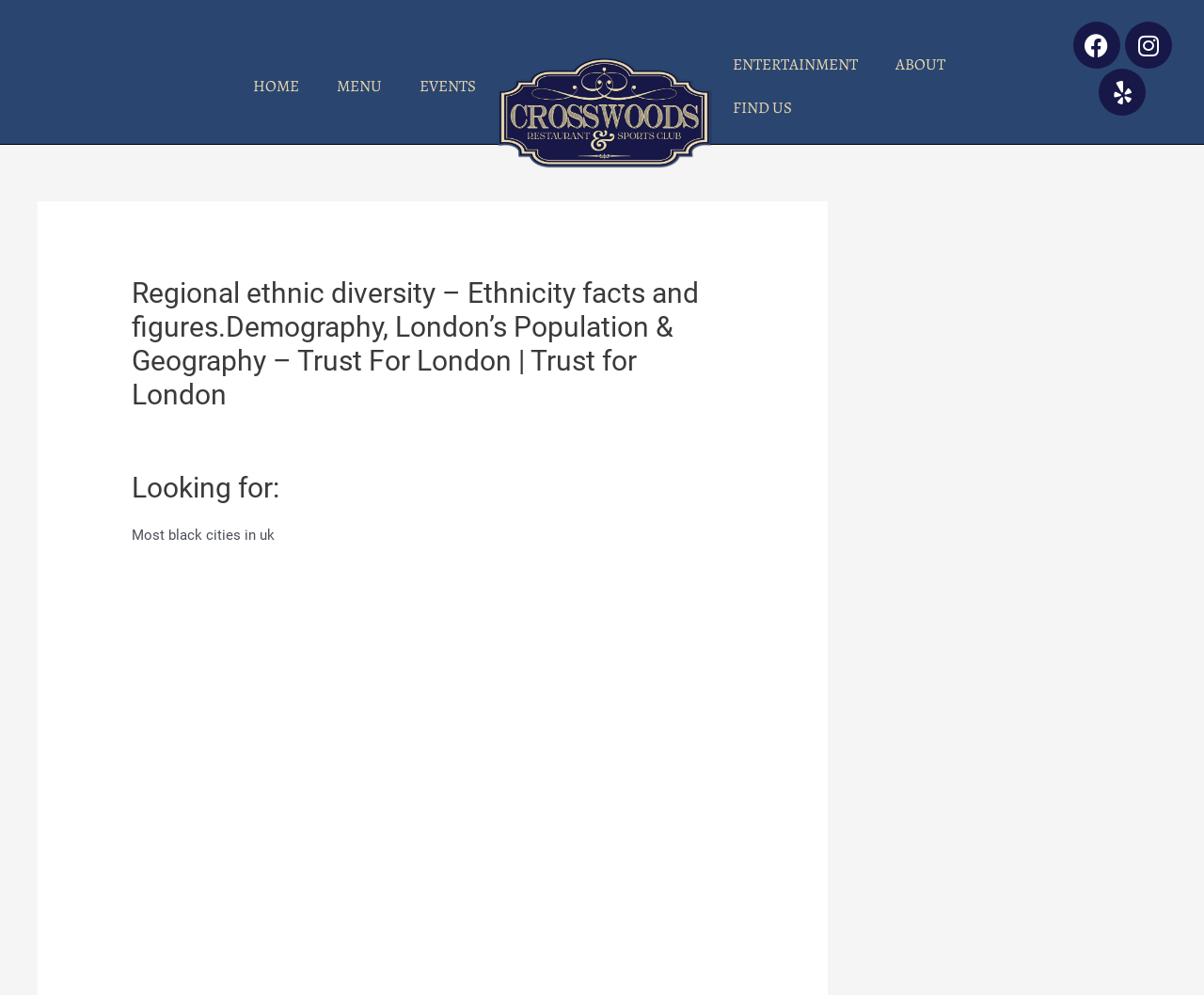From the webpage screenshot, predict the bounding box of the UI element that matches this description: "Find Us".

[0.593, 0.086, 0.673, 0.13]